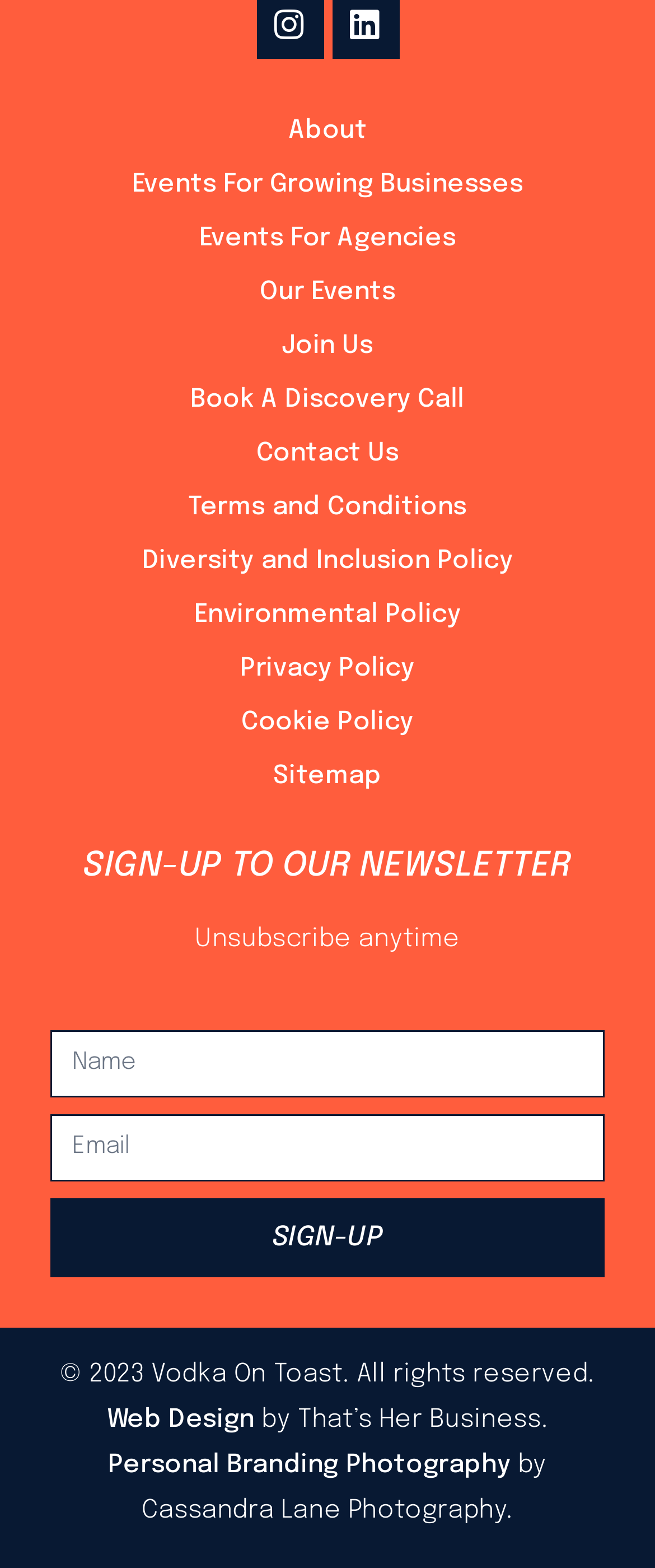Provide the bounding box coordinates of the section that needs to be clicked to accomplish the following instruction: "Click on the 'Book A Discovery Call' link."

[0.077, 0.241, 0.923, 0.27]